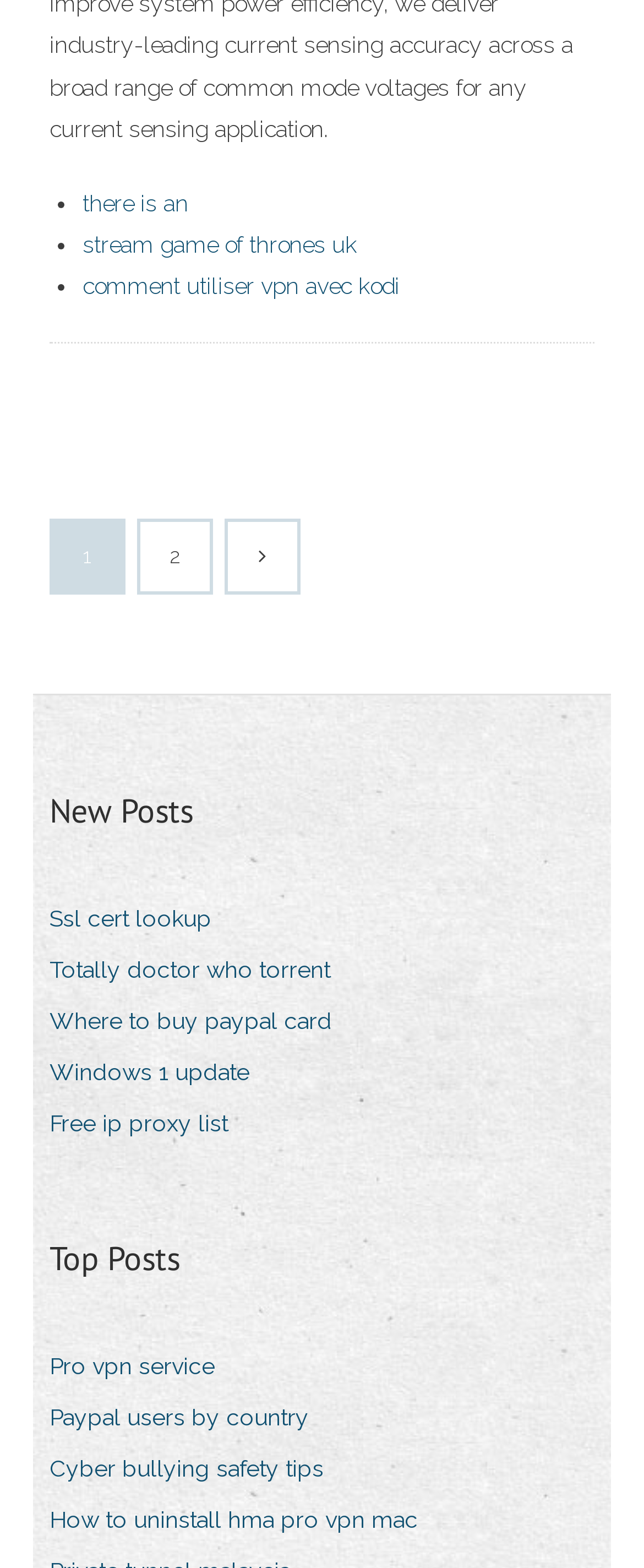How many navigation links are there?
Kindly give a detailed and elaborate answer to the question.

I examined the navigation section of the webpage and found three links: '1', '2', and a link with a right arrow icon (''). These links are located below the 'Записи' navigation label.